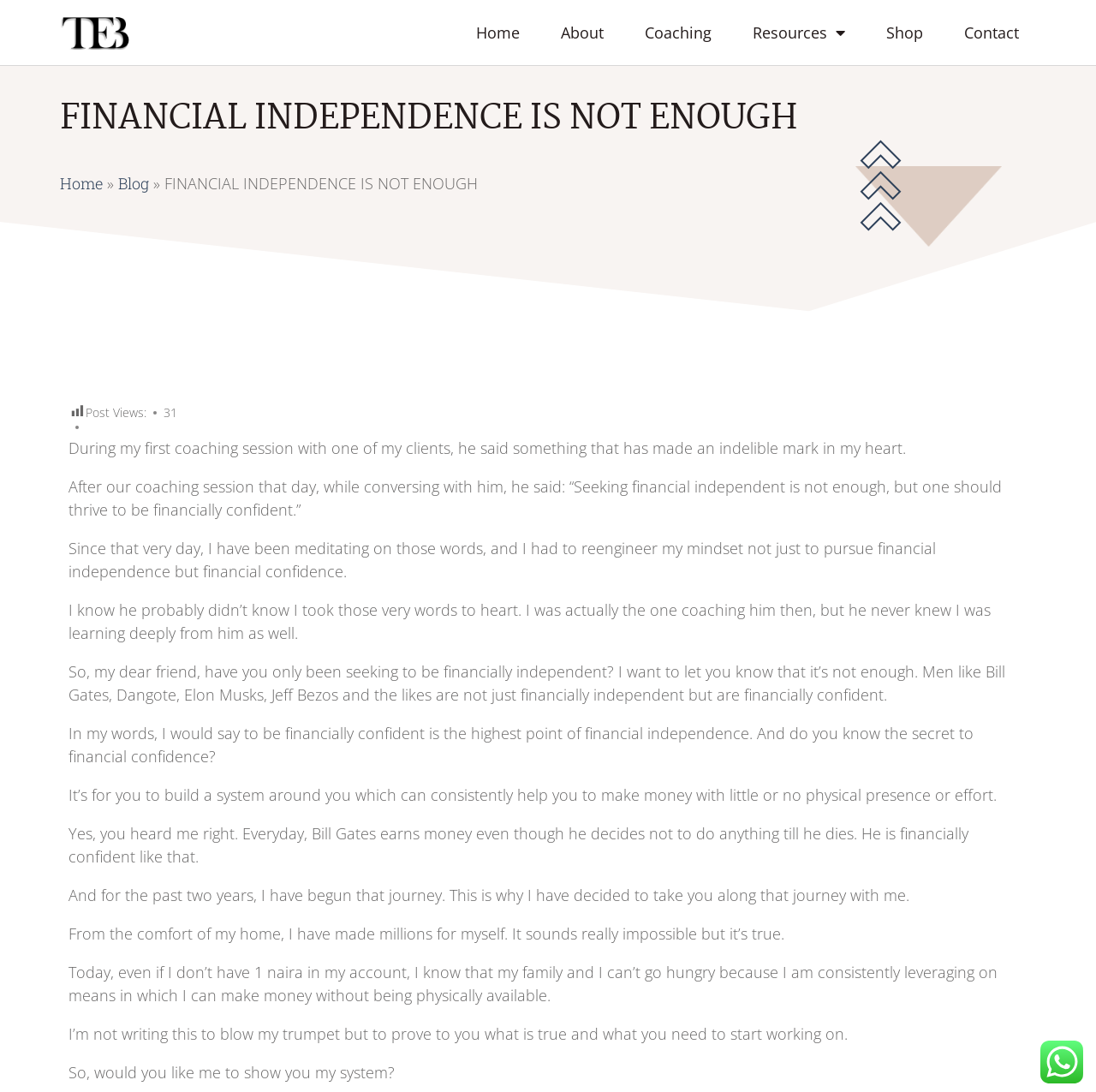Provide the bounding box coordinates for the area that should be clicked to complete the instruction: "Click the 'Shop' link".

[0.793, 0.012, 0.858, 0.048]